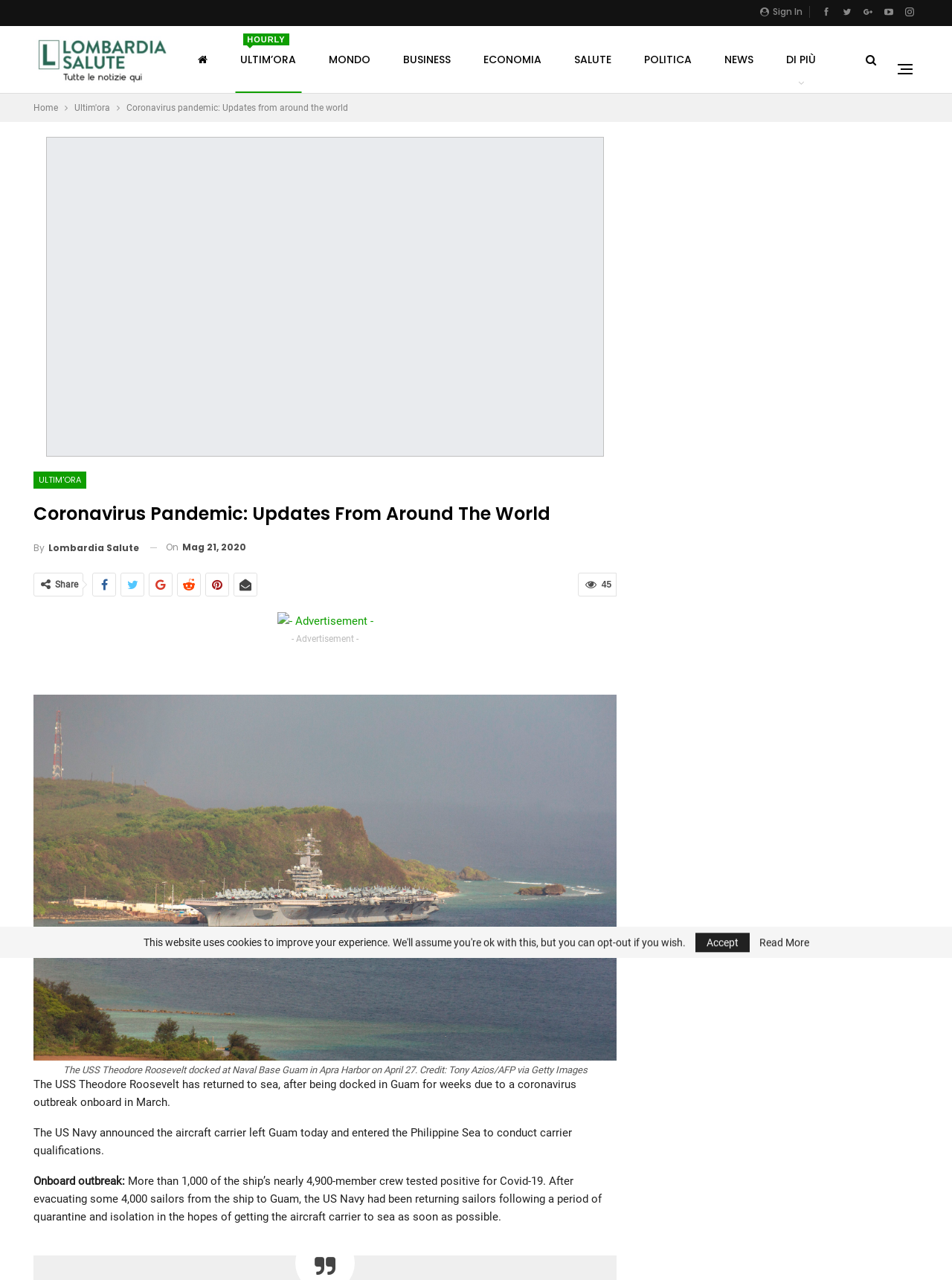What is the name of the news organization?
Please describe in detail the information shown in the image to answer the question.

I found the answer by looking at the top of the webpage, which displays the logo and name 'Lombardia Salute'.